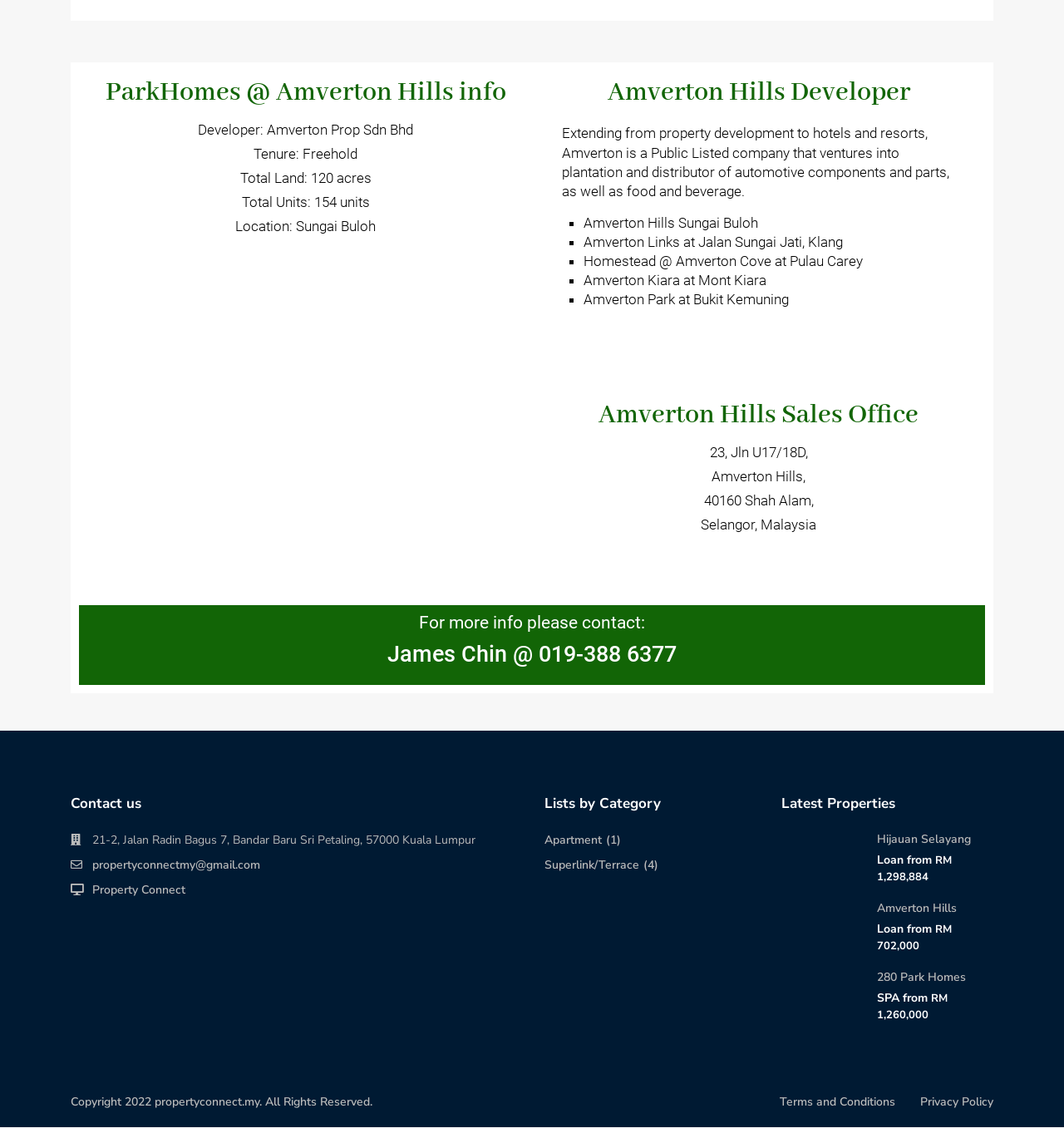Given the description "Tiktok", determine the bounding box of the corresponding UI element.

None